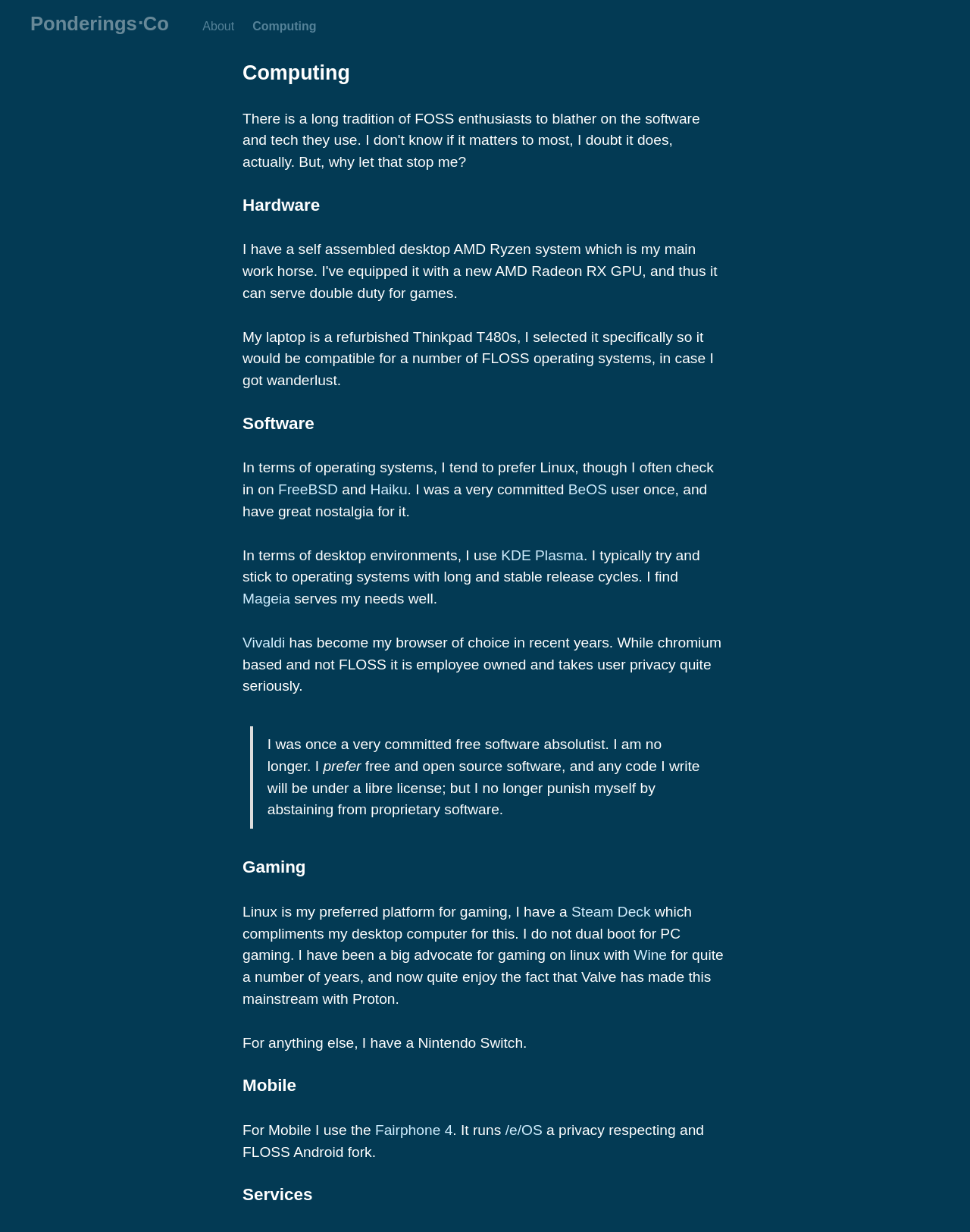Identify the bounding box of the HTML element described as: "Palm Beach: (561) 220-5036".

None